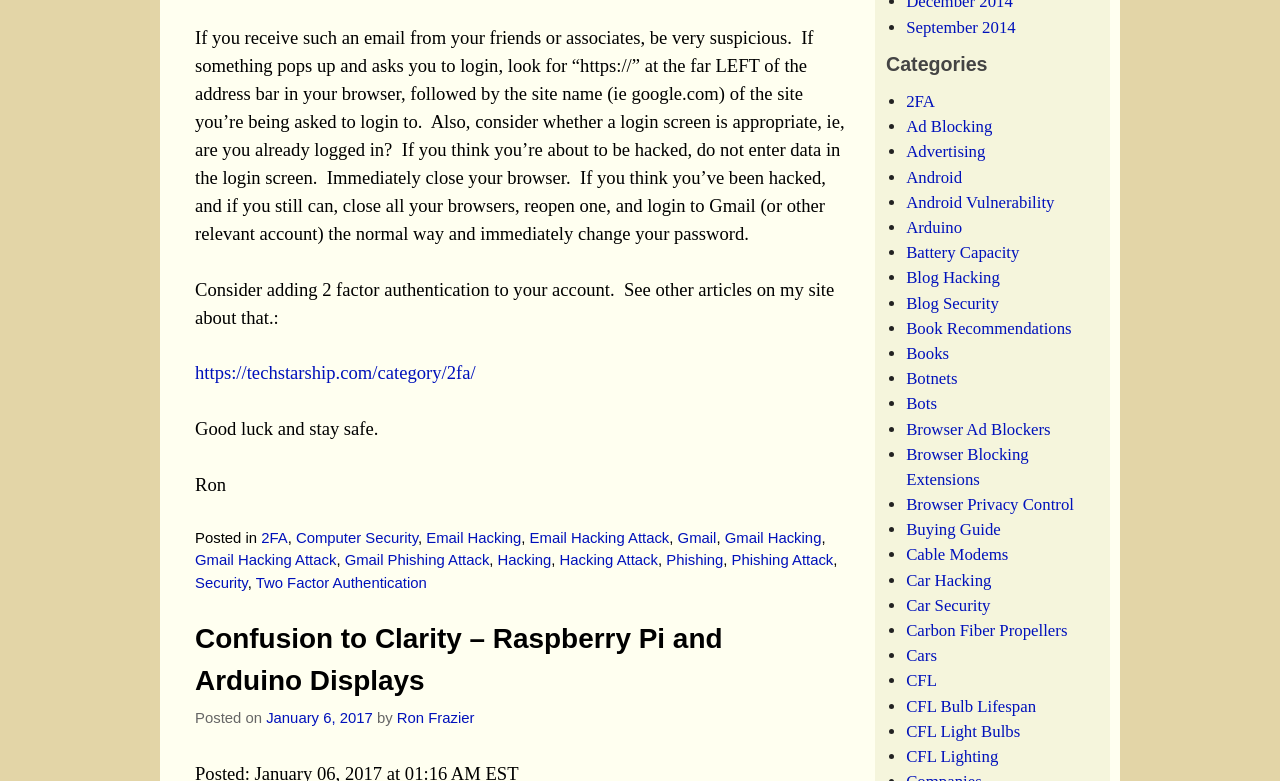Please locate the bounding box coordinates of the element that should be clicked to achieve the given instruction: "Check the posting date of the article".

[0.208, 0.91, 0.291, 0.93]